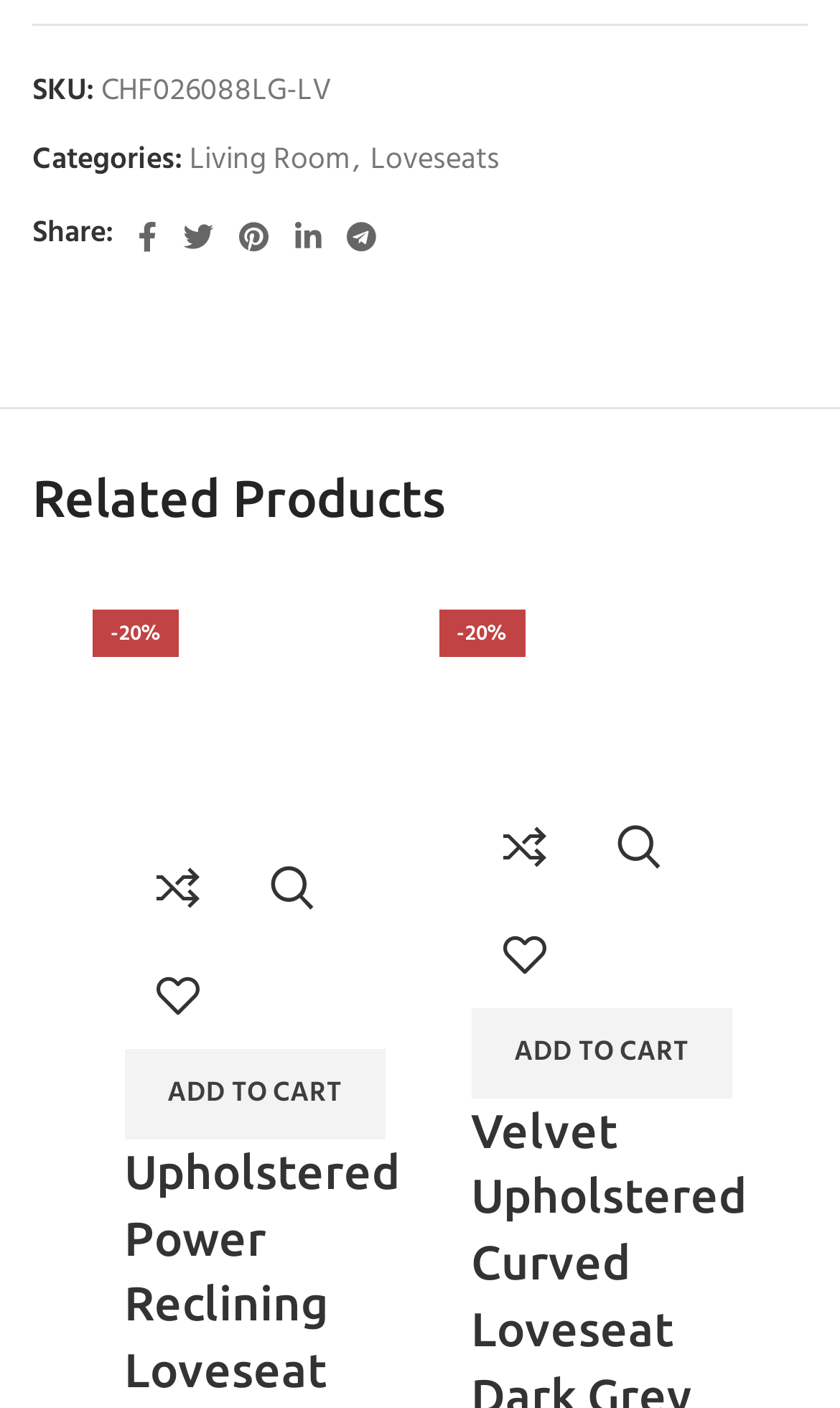Locate the bounding box coordinates of the element to click to perform the following action: 'Add to cart: 'Upholstered Power Reclining Loveseat with Console Ivory''. The coordinates should be given as four float values between 0 and 1, in the form of [left, top, right, bottom].

[0.148, 0.745, 0.458, 0.809]